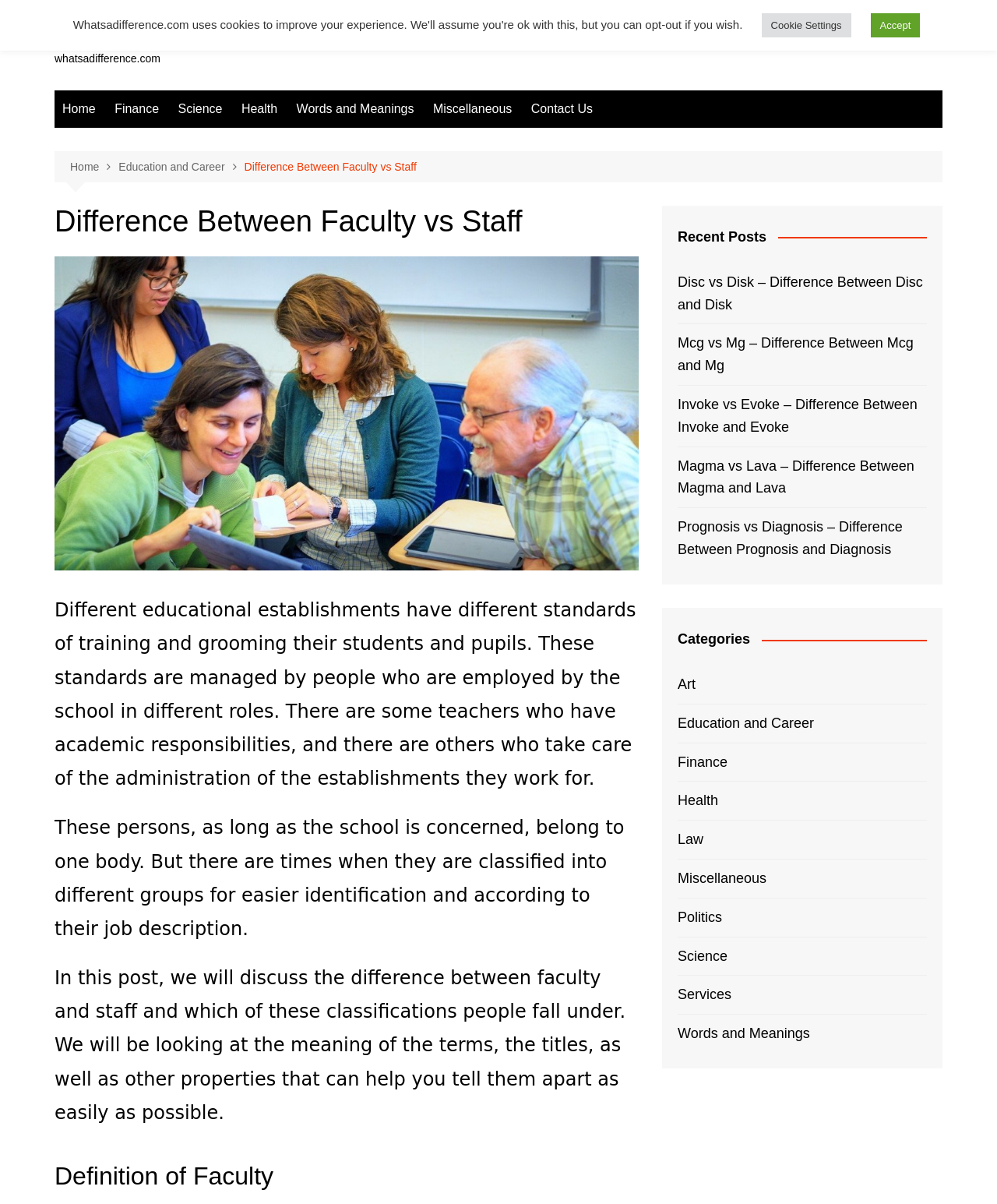Determine the main heading text of the webpage.

Difference Between Faculty vs Staff